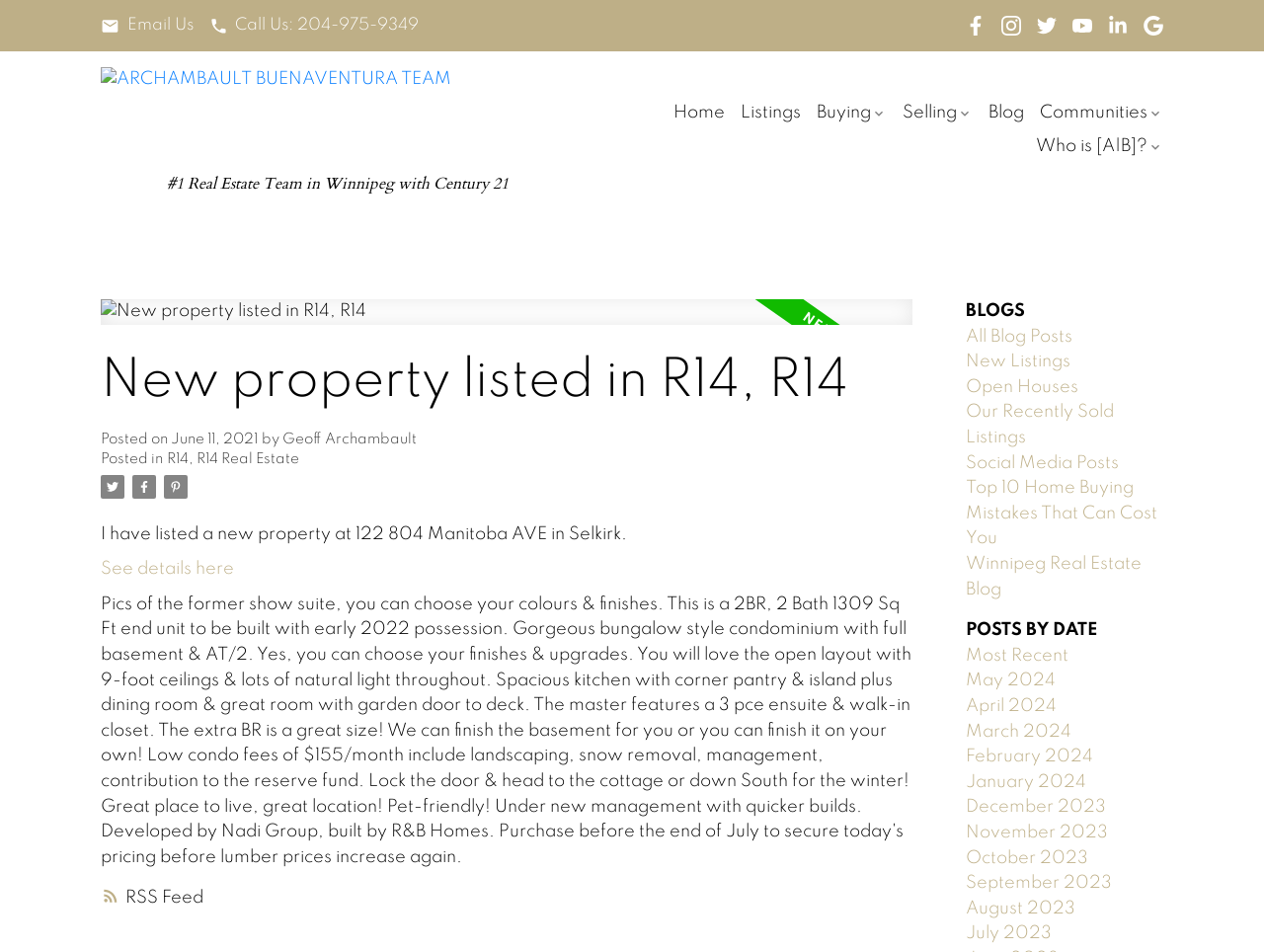Determine the bounding box coordinates of the clickable area required to perform the following instruction: "Read the blog post about Top 10 Home Buying Mistakes That Can Cost You". The coordinates should be represented as four float numbers between 0 and 1: [left, top, right, bottom].

[0.764, 0.503, 0.915, 0.575]